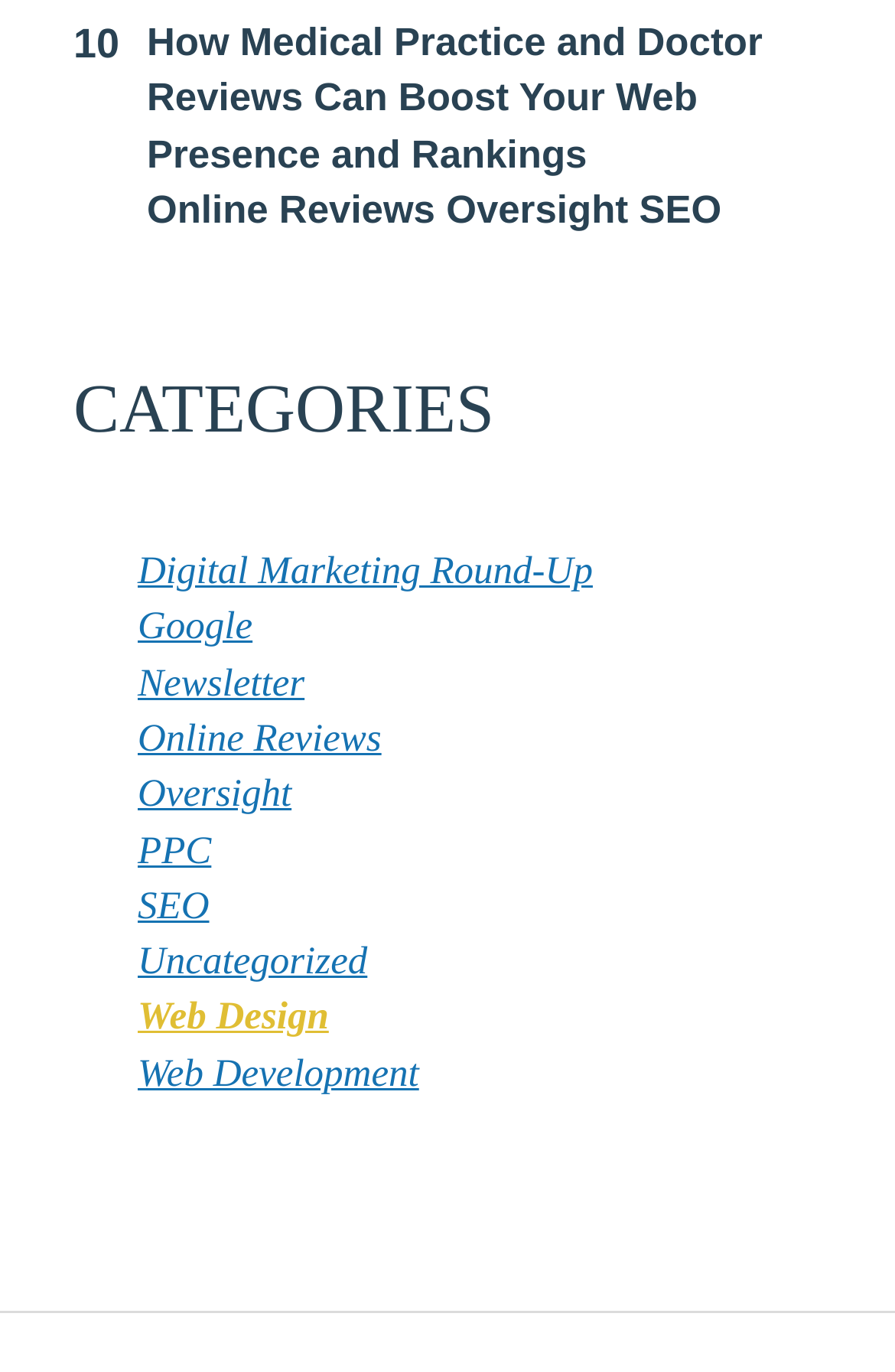Kindly provide the bounding box coordinates of the section you need to click on to fulfill the given instruction: "Explore online reviews".

[0.164, 0.137, 0.486, 0.169]